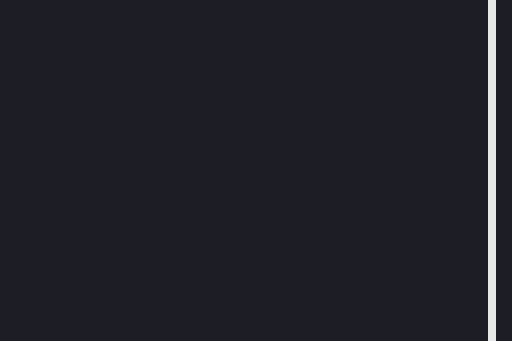What is the design approach of the graphic?
Use the screenshot to answer the question with a single word or phrase.

Modern and dynamic